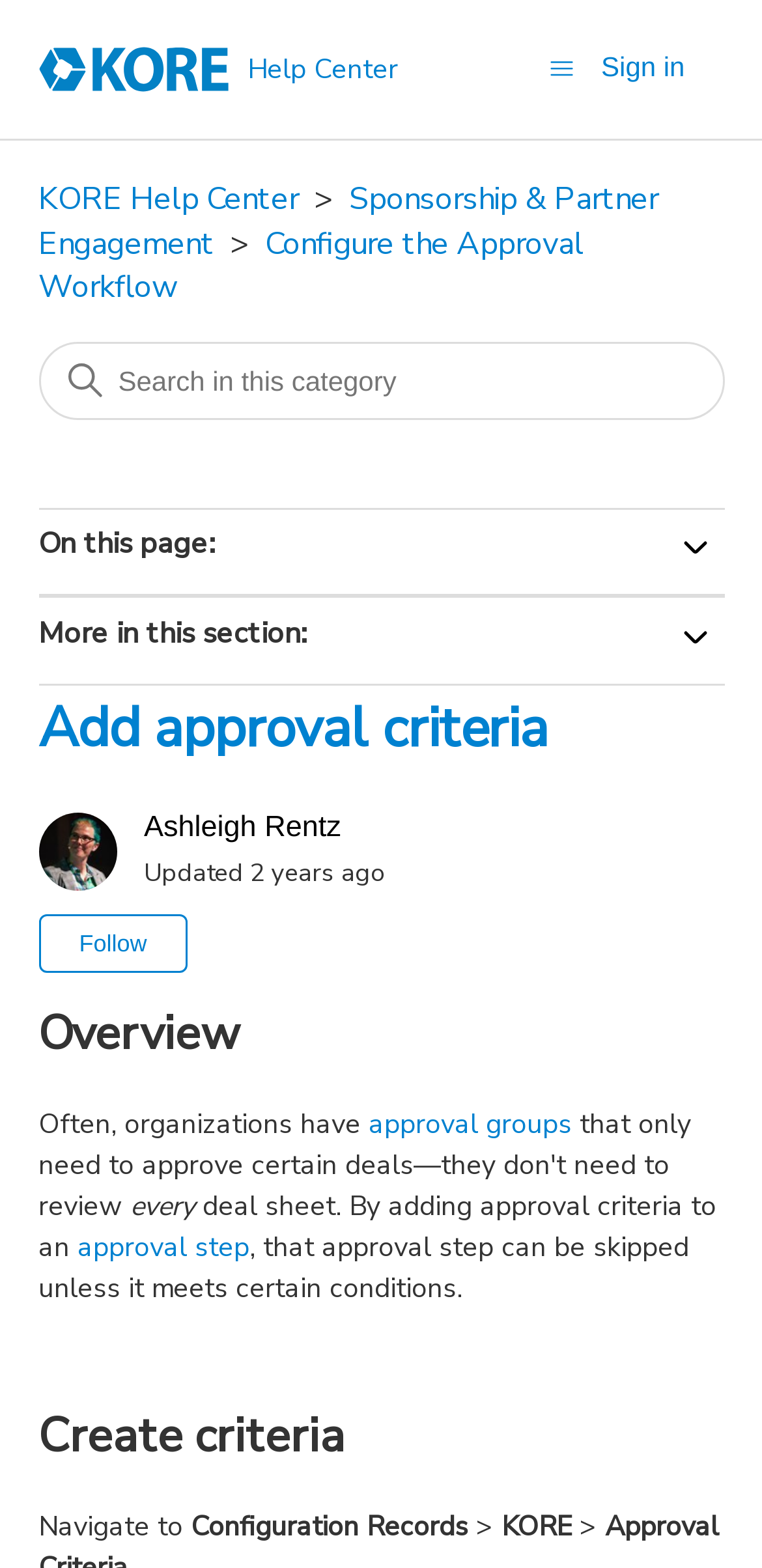Describe the webpage in detail, including text, images, and layout.

The webpage is a help center article titled "Add approval criteria" from KORE Help Center. At the top left, there is a link to the KORE Help Center home page, accompanied by an image. Next to it, there is a toggle navigation menu button. On the top right, there is a sign-in button.

Below the top navigation, there is a list of categories, including "KORE Help Center", "Sponsorship & Partner Engagement", and "Configure the Approval Workflow". Each category has a corresponding link. There is also a search bar that allows users to search within the current category.

The main content of the article is divided into sections. The first section is an overview, which explains that organizations often have approval groups that only need to approve certain deals. There is a link to "approval groups" and another link to "approval step" within the text.

Below the overview section, there is a section titled "Create criteria", which provides instructions on how to navigate to Configuration Records in KORE.

Throughout the article, there are various UI elements, including buttons, links, images, and headings, which are organized in a hierarchical structure. The layout is clean and easy to follow, with clear headings and concise text.